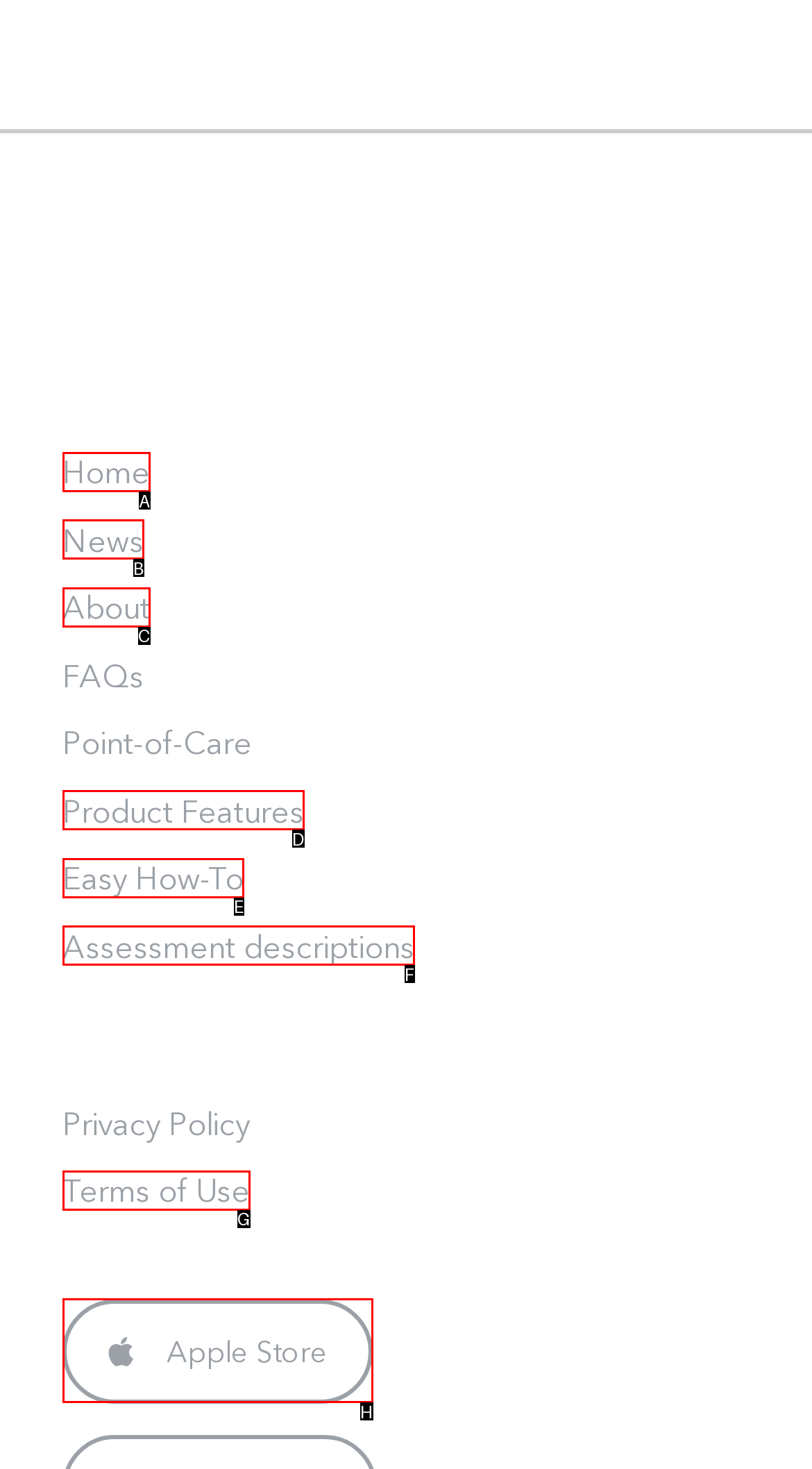Determine which UI element you should click to perform the task: go to home page
Provide the letter of the correct option from the given choices directly.

A